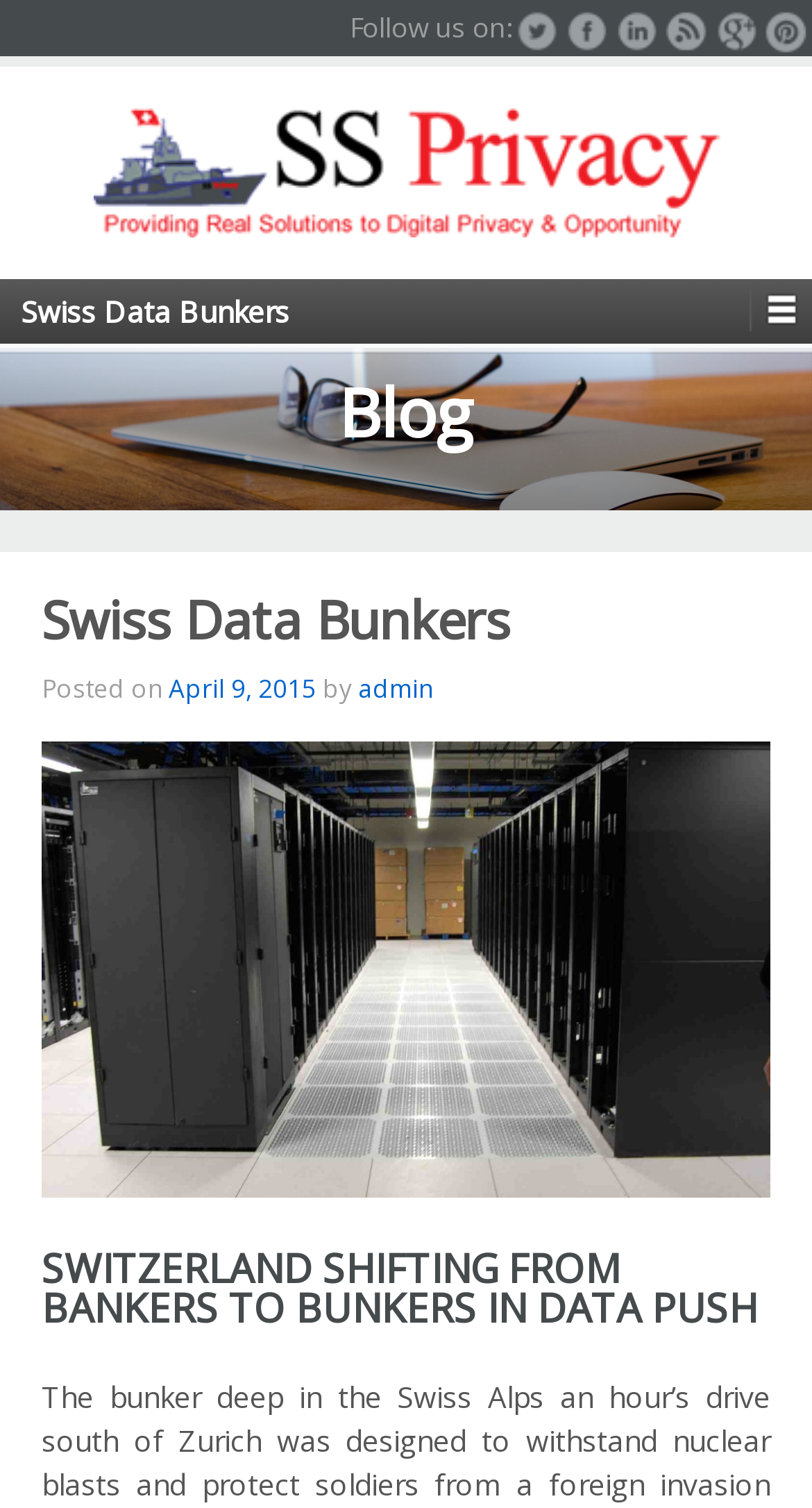Please determine the bounding box coordinates of the element to click on in order to accomplish the following task: "View the post from April 9, 2015". Ensure the coordinates are four float numbers ranging from 0 to 1, i.e., [left, top, right, bottom].

[0.208, 0.445, 0.39, 0.469]